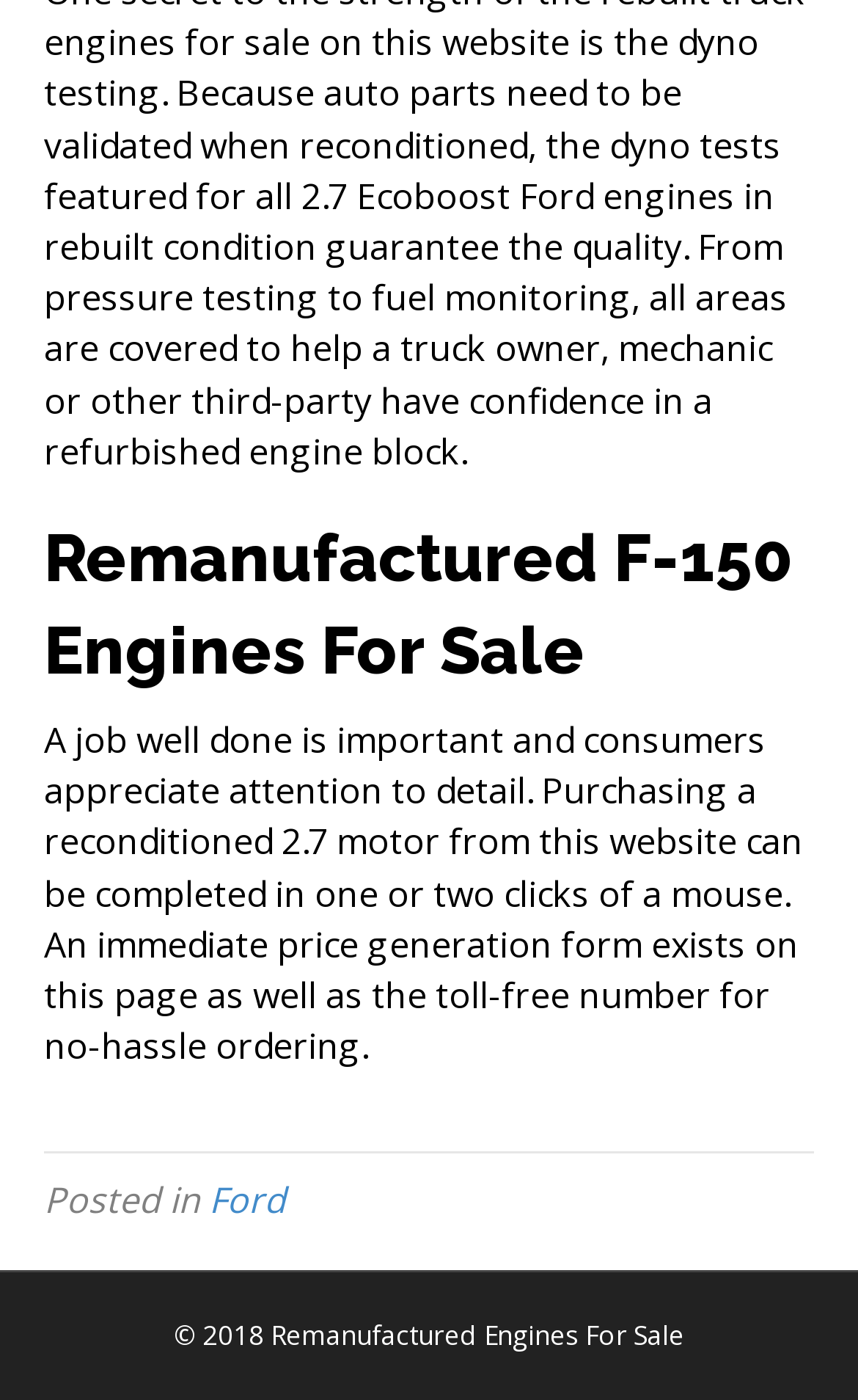Please provide the bounding box coordinates in the format (top-left x, top-left y, bottom-right x, bottom-right y). Remember, all values are floating point numbers between 0 and 1. What is the bounding box coordinate of the region described as: Ford

[0.244, 0.84, 0.333, 0.875]